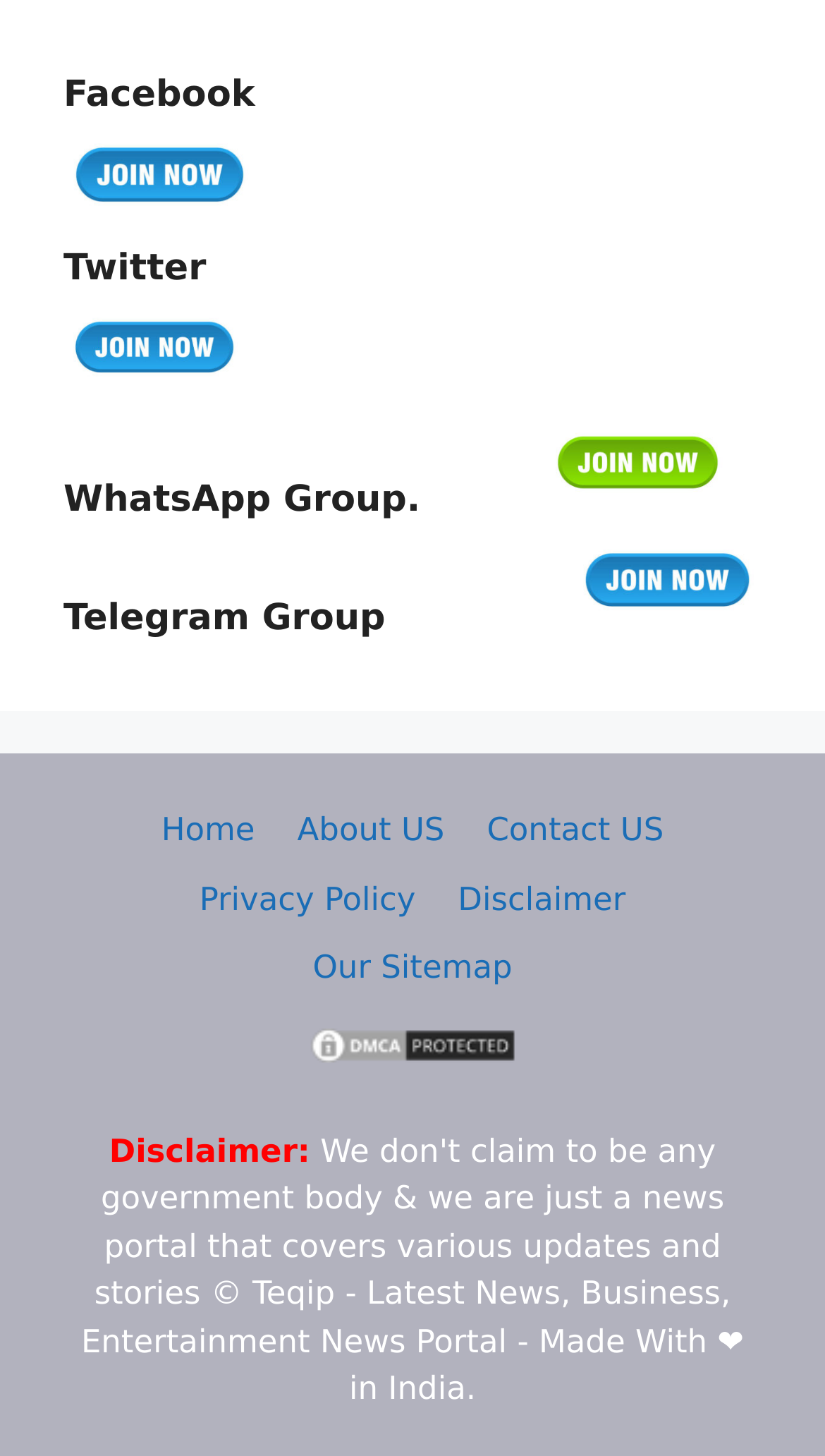Highlight the bounding box coordinates of the element that should be clicked to carry out the following instruction: "Visit Twitter page". The coordinates must be given as four float numbers ranging from 0 to 1, i.e., [left, top, right, bottom].

[0.077, 0.25, 0.297, 0.279]